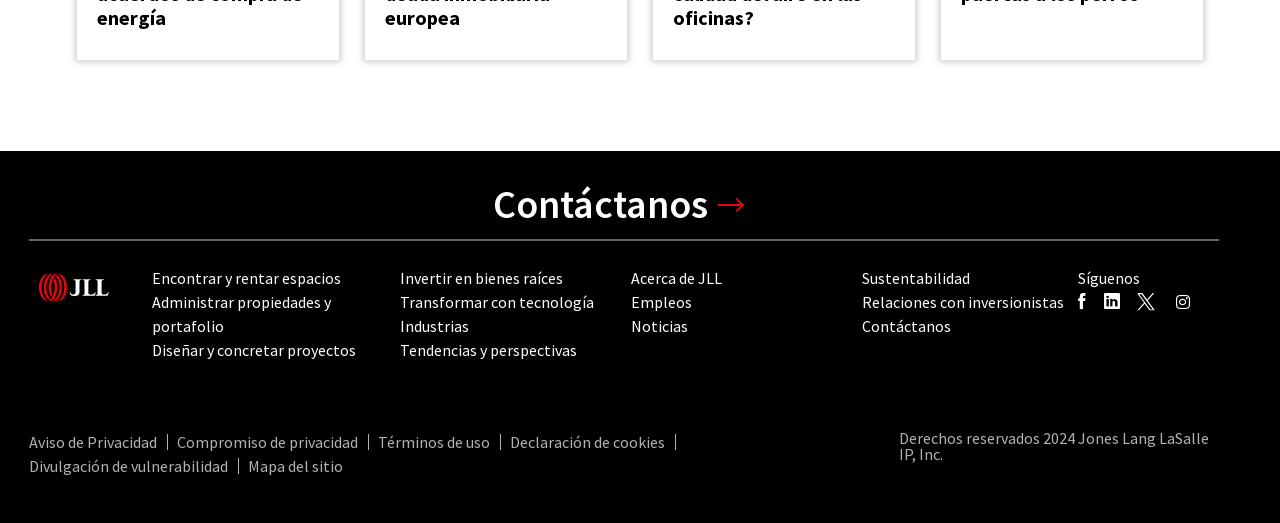Locate the bounding box coordinates of the region to be clicked to comply with the following instruction: "Follow JLL on LinkedIn". The coordinates must be four float numbers between 0 and 1, in the form [left, top, right, bottom].

[0.862, 0.558, 0.875, 0.596]